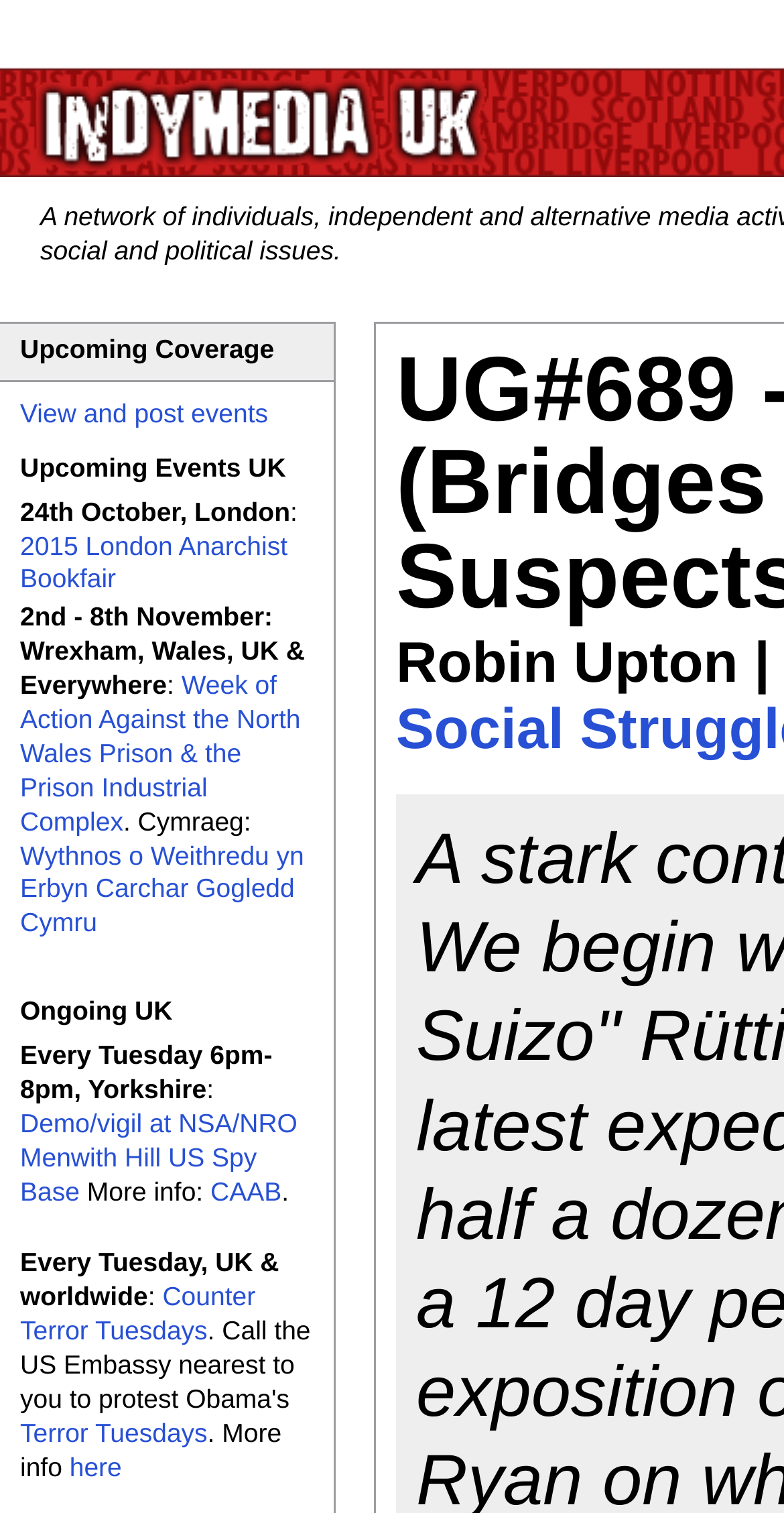What is the name of the website?
Answer with a single word or phrase by referring to the visual content.

UK Indymedia